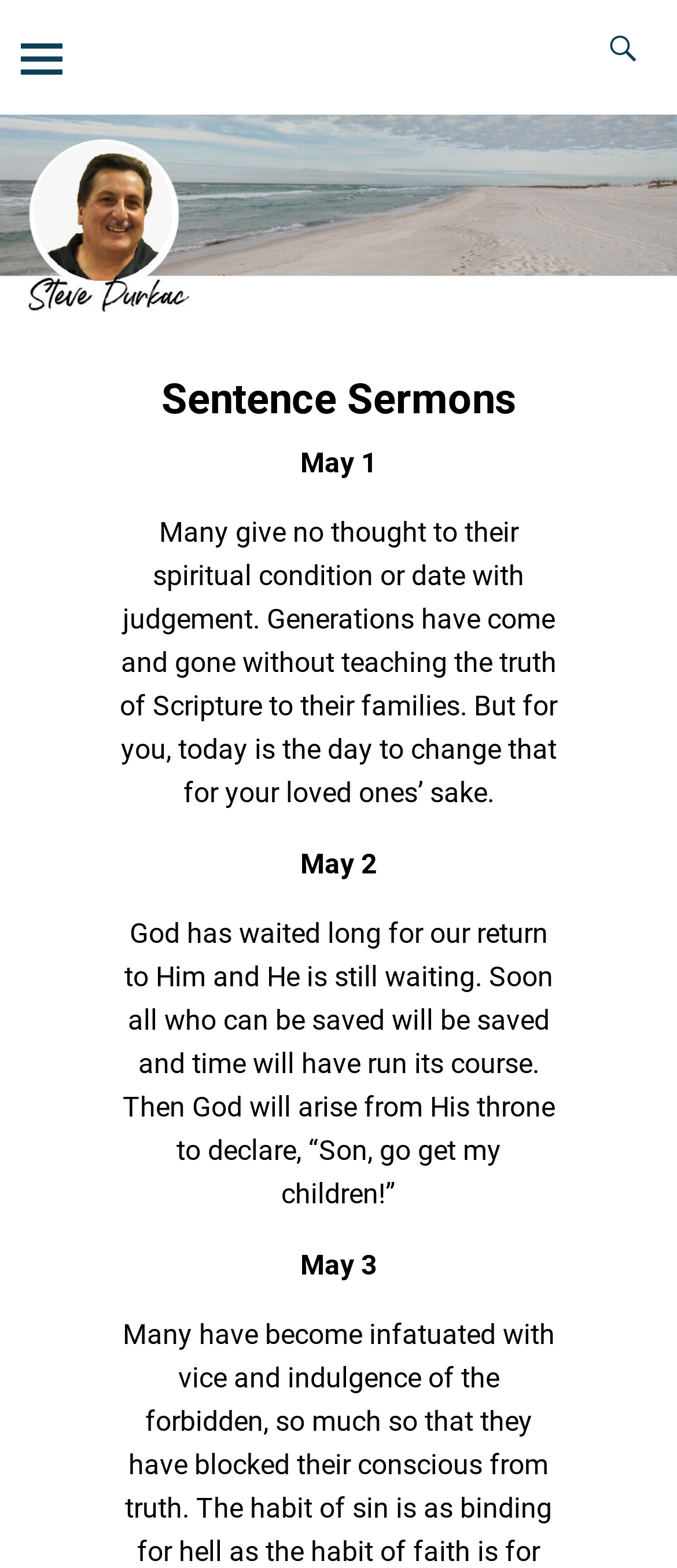What is the theme of the sermon on May 1?
Answer with a single word or short phrase according to what you see in the image.

Spiritual condition